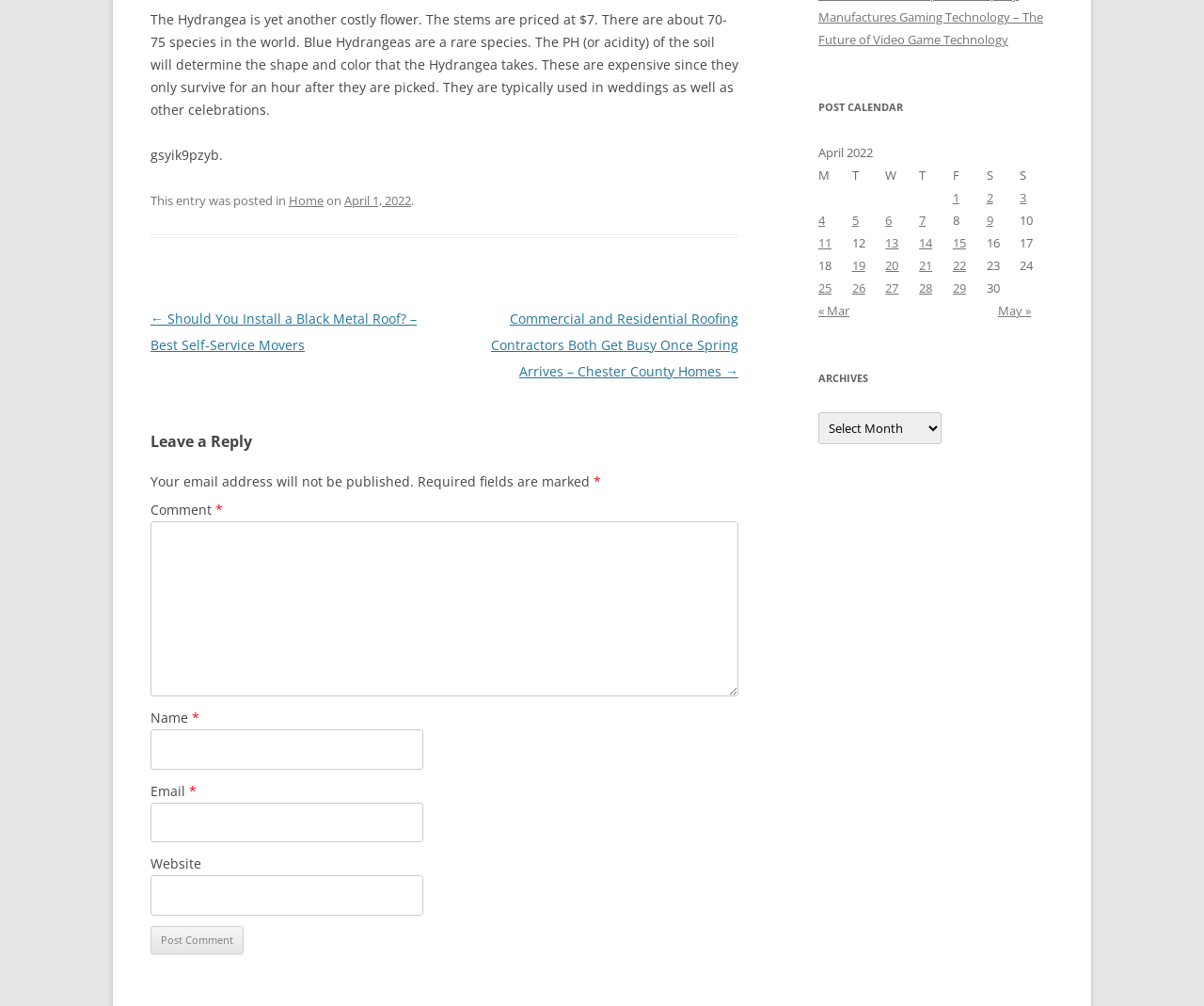From the given element description: "Home", find the bounding box for the UI element. Provide the coordinates as four float numbers between 0 and 1, in the order [left, top, right, bottom].

[0.24, 0.191, 0.269, 0.207]